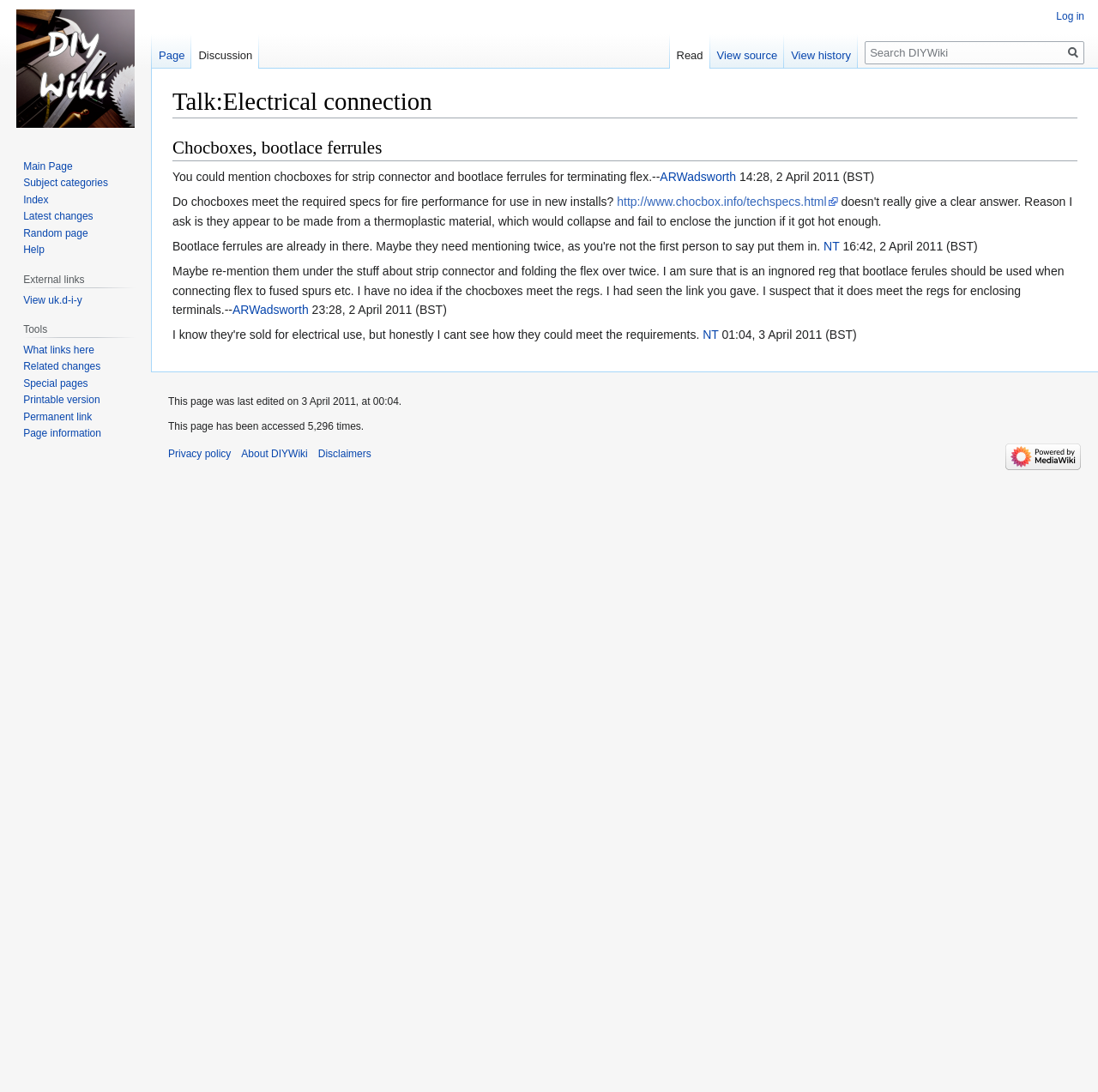Answer the question with a brief word or phrase:
What is the name of the software that powers this website?

MediaWiki